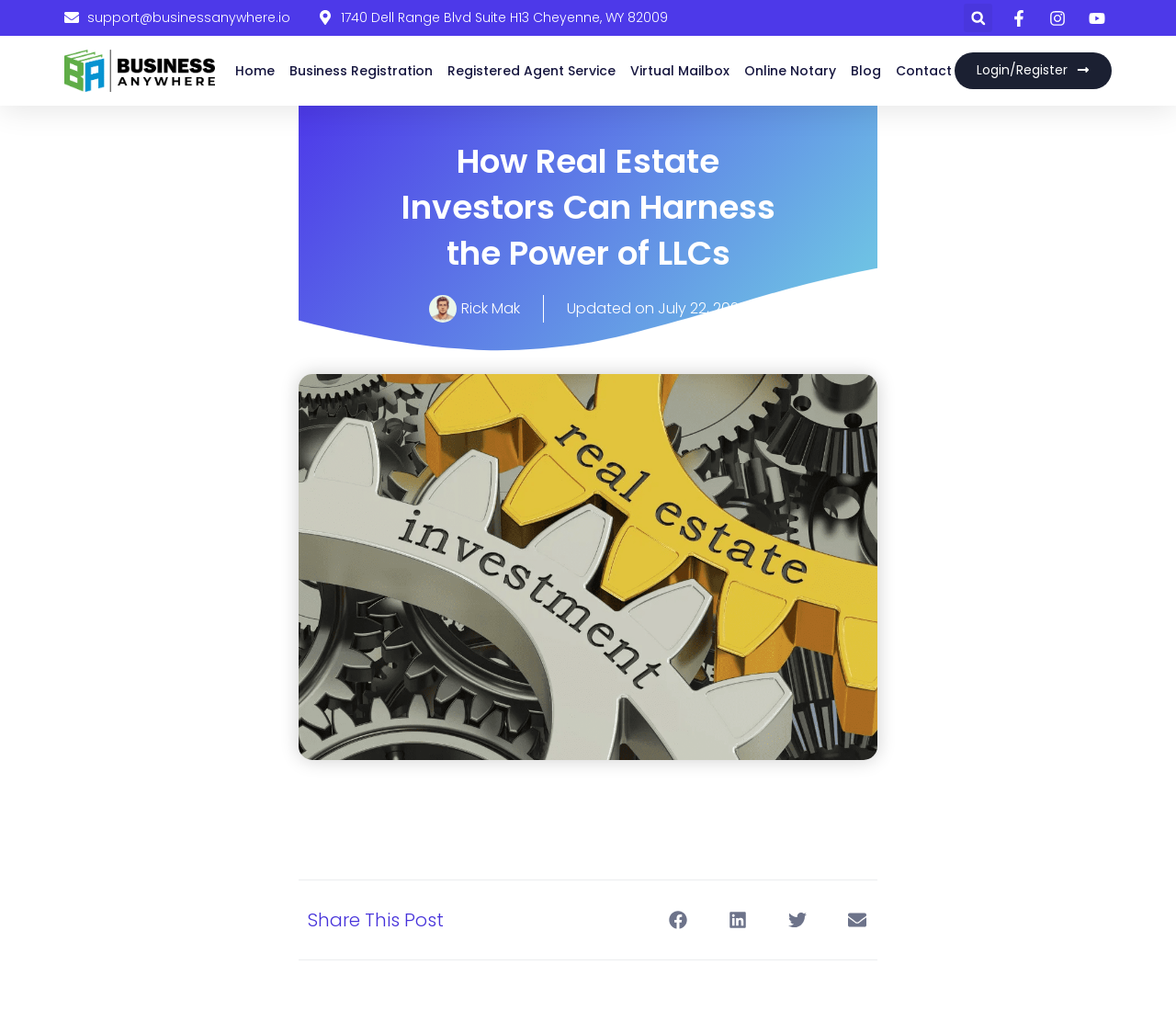Construct a comprehensive caption that outlines the webpage's structure and content.

This webpage is about how real estate investors can harness the power of LLCs. At the top left corner, there is a logo and a navigation menu with links to various sections of the website, including Home, Business Registration, Registered Agent Service, Virtual Mailbox, Online Notary, Blog, and Contact. On the top right corner, there is a search bar with a search button.

Below the navigation menu, there is a heading that displays the title of the webpage. To the right of the heading, there is an image of a person, Rick Mak, with a link to his profile. Below the heading, there is a static text "Updated on" followed by the date "July 22, 2023".

The main content of the webpage is an article with an image related to real estate investors and LLCs. At the bottom of the article, there is a section to share the post on various social media platforms, including Facebook, LinkedIn, Twitter, and email.

On the bottom left corner, there is a link to support with an email address, and on the bottom right corner, there is a link to login or register.